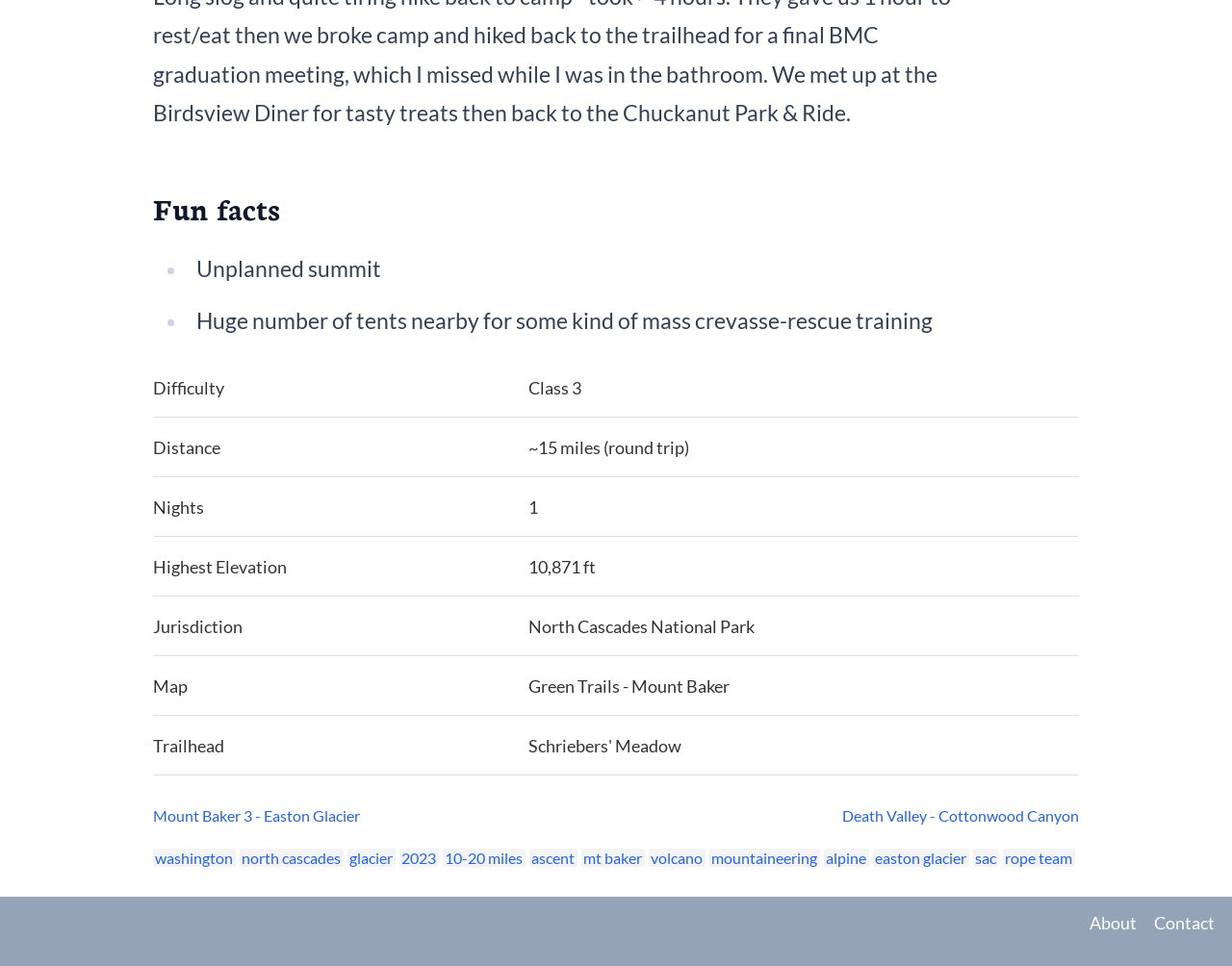Answer briefly with one word or phrase:
What is the name of the trailhead?

Schriebers' Meadow